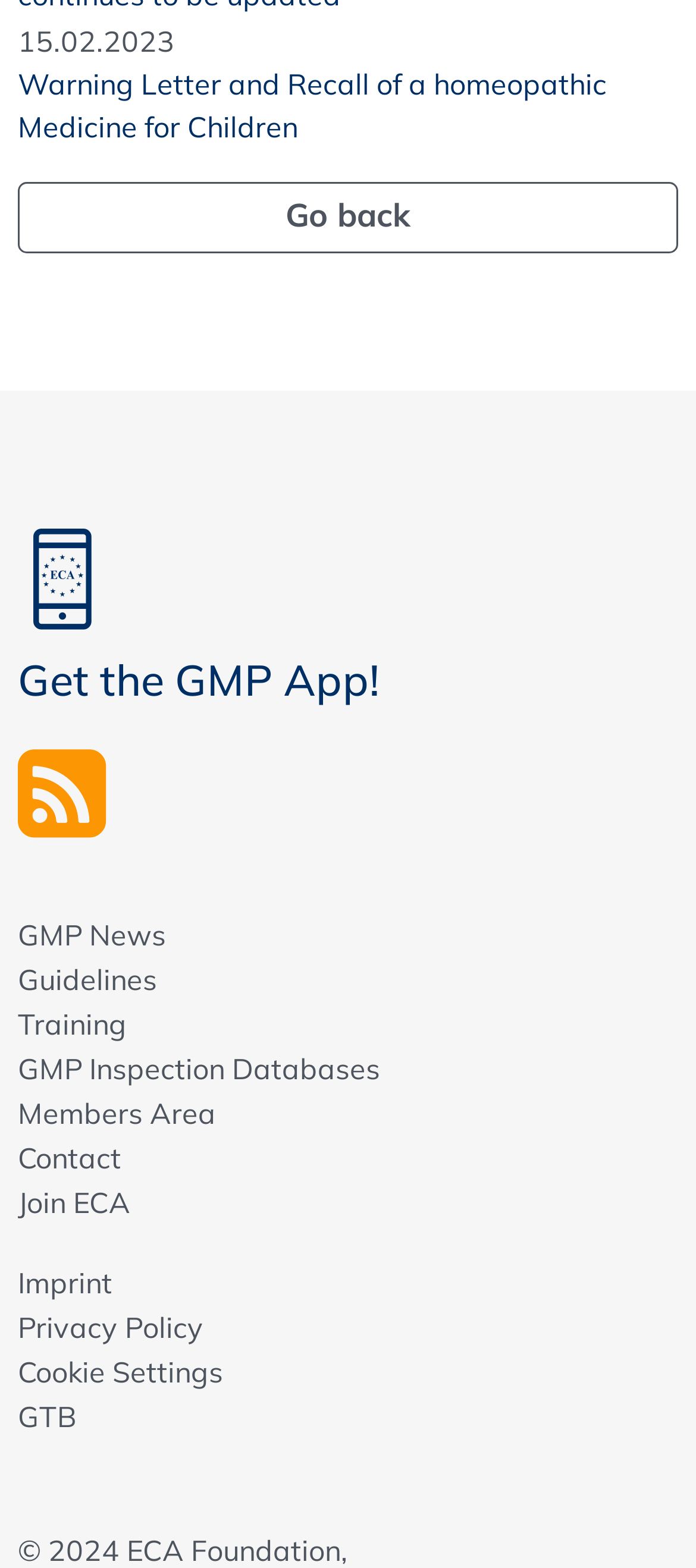Given the element description Get the GMP App!, predict the bounding box coordinates for the UI element in the webpage screenshot. The format should be (top-left x, top-left y, bottom-right x, bottom-right y), and the values should be between 0 and 1.

[0.026, 0.336, 0.974, 0.449]